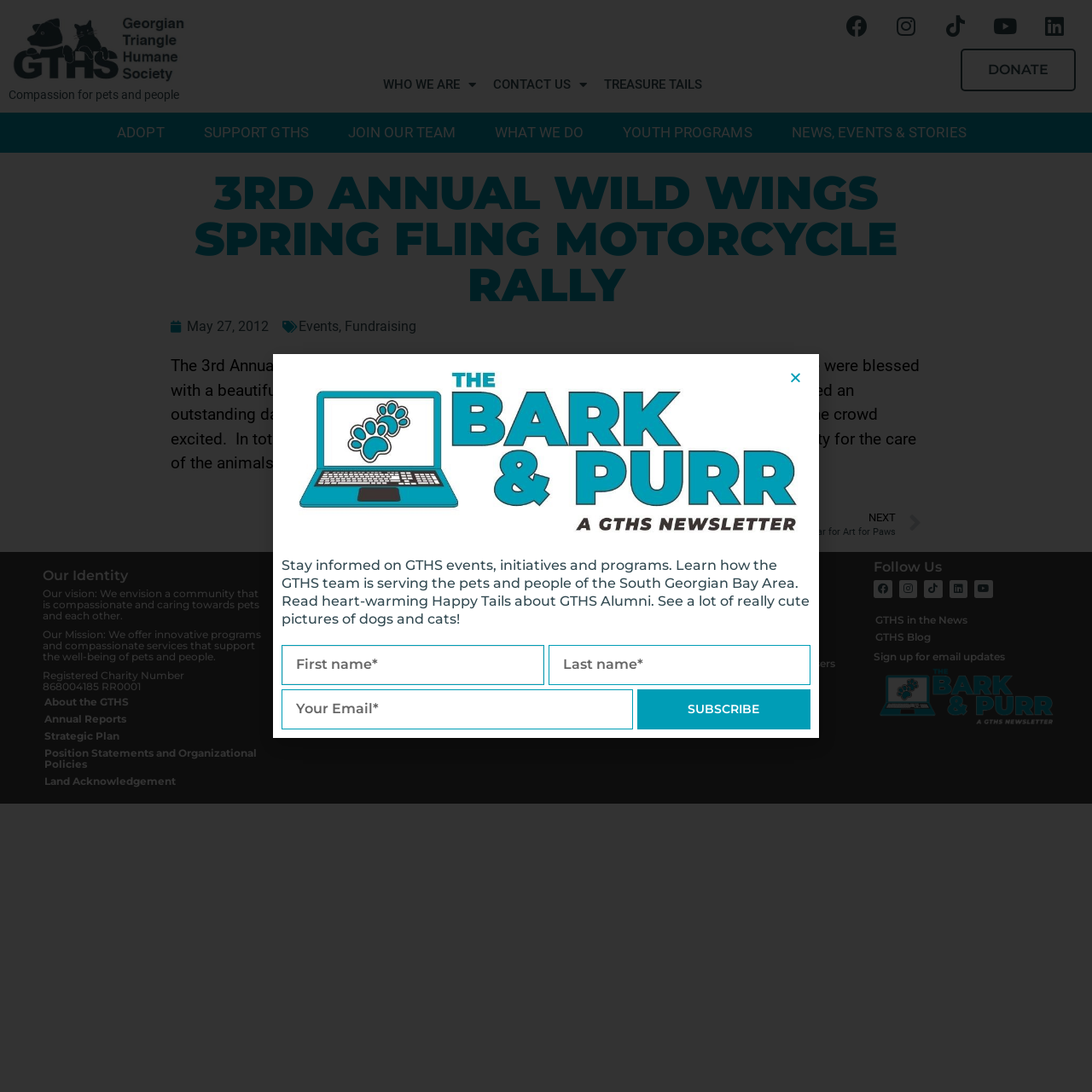Please analyze the image and provide a thorough answer to the question:
How many social media platforms are listed in the 'Follow Us' section?

I counted the social media platforms in the 'Follow Us' section, which are Facebook, Instagram, Tiktok, Linkedin, and Youtube.